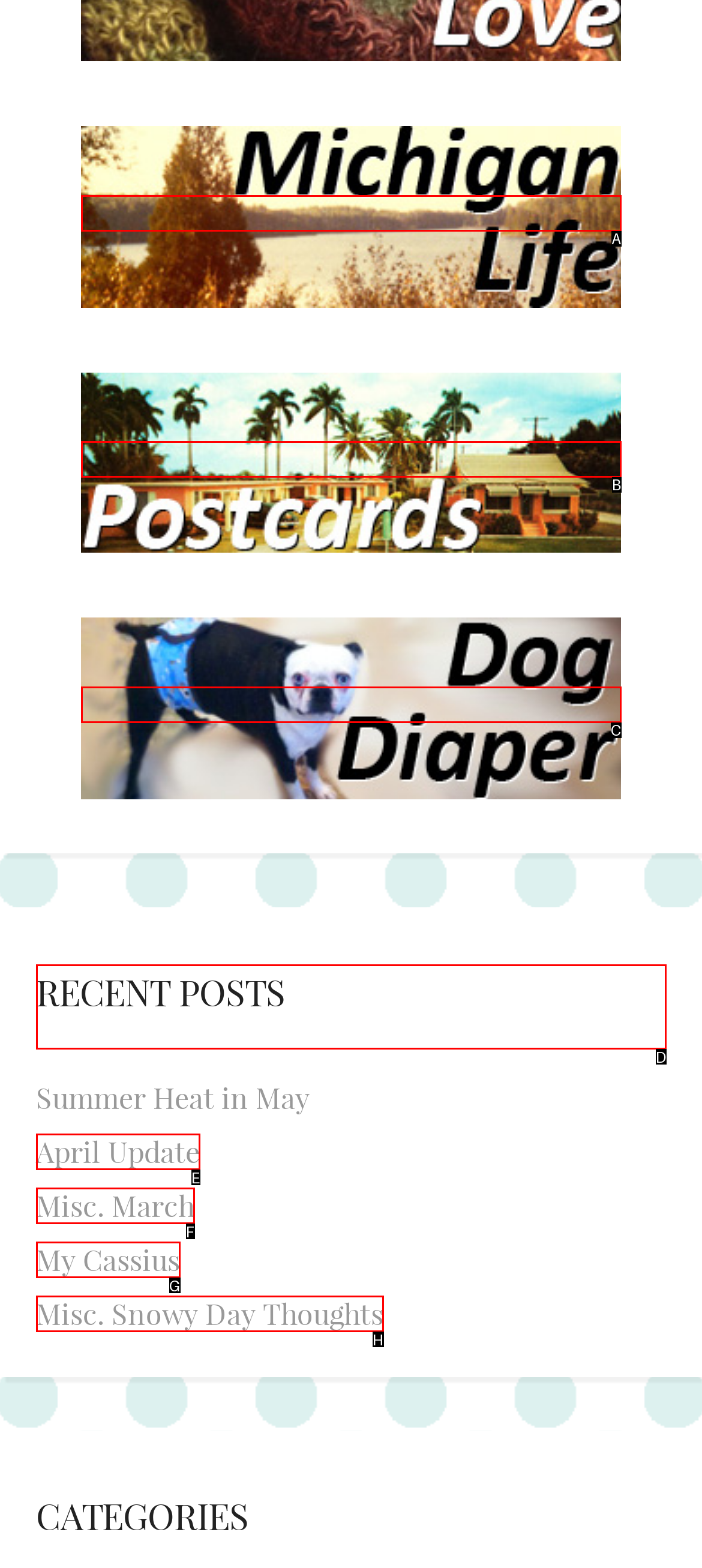Given the description: Recent Posts, select the HTML element that best matches it. Reply with the letter of your chosen option.

D